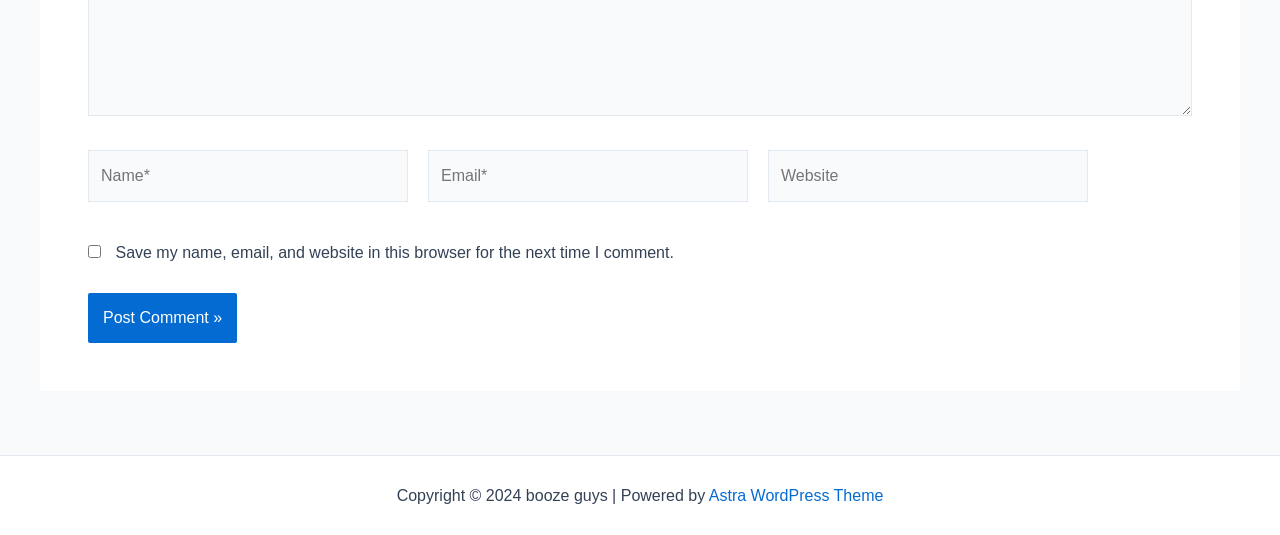What is the purpose of the checkbox?
Use the image to give a comprehensive and detailed response to the question.

The checkbox is located below the input fields for name, email, and website, and its label is 'Save my name, email, and website in this browser for the next time I comment.' This suggests that the purpose of the checkbox is to save the user's comment information for future use.